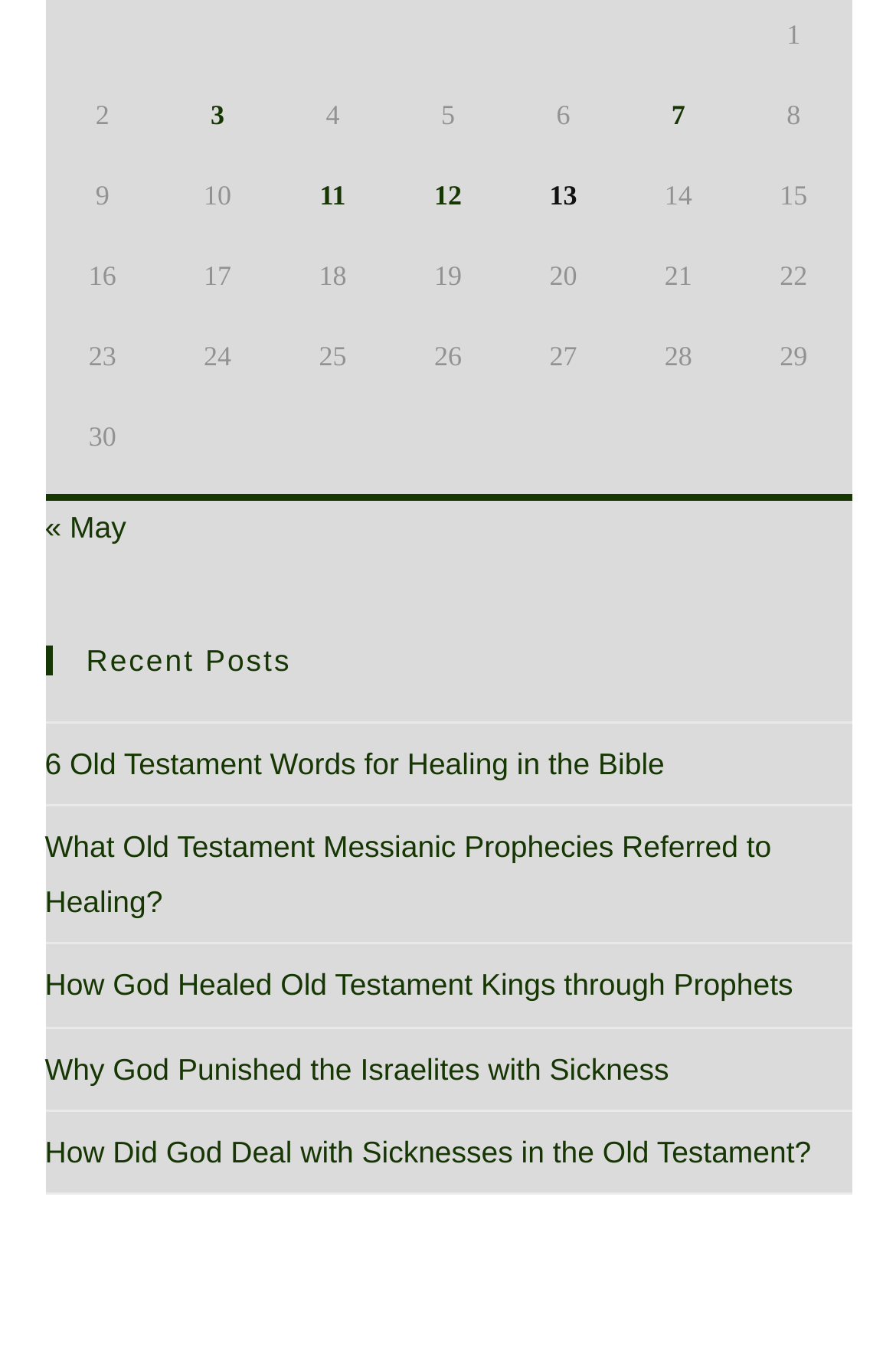How many rows of posts are there?
Give a single word or phrase as your answer by examining the image.

4